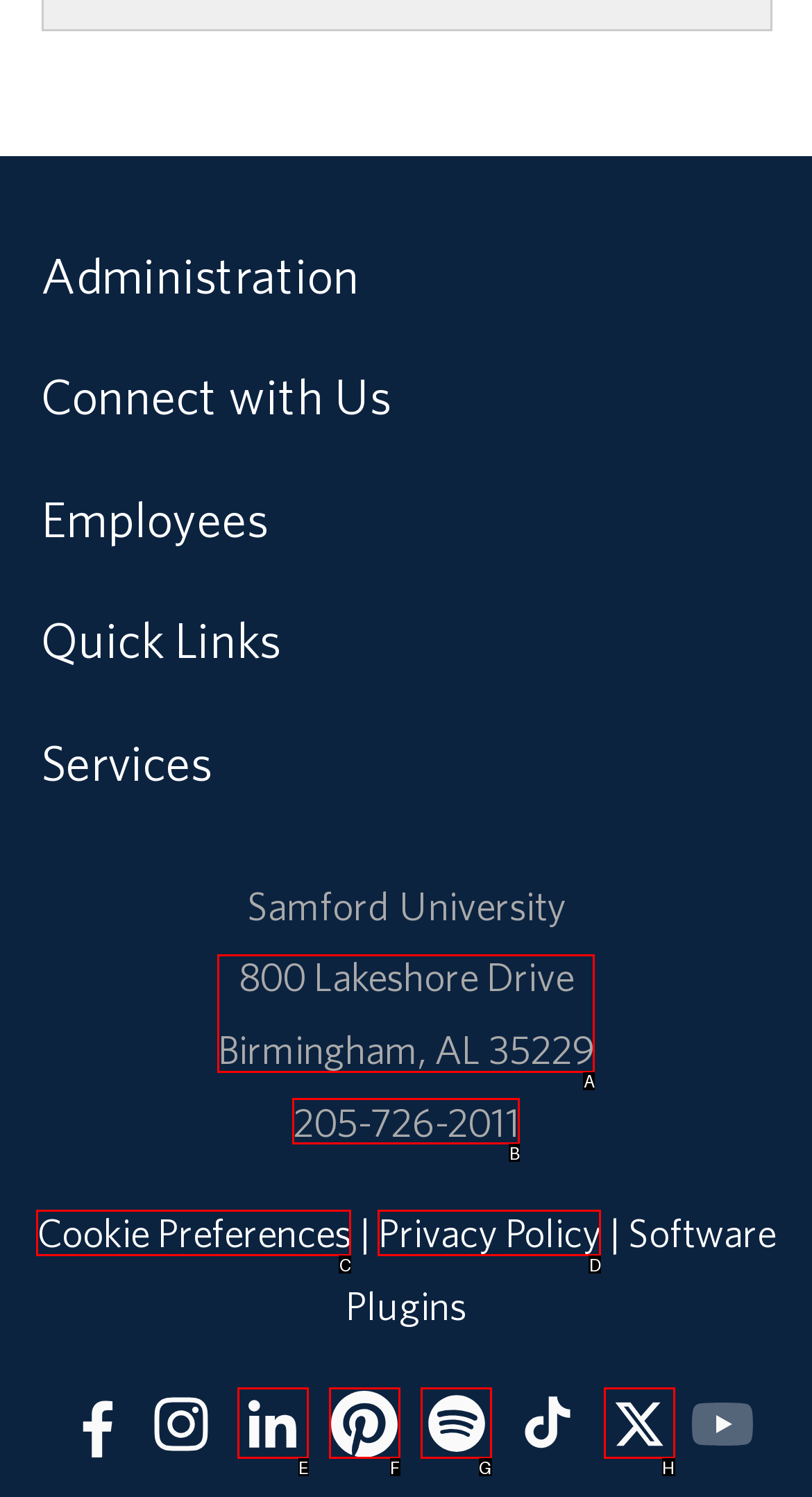Match the element description to one of the options: Cookie Preferences
Respond with the corresponding option's letter.

C